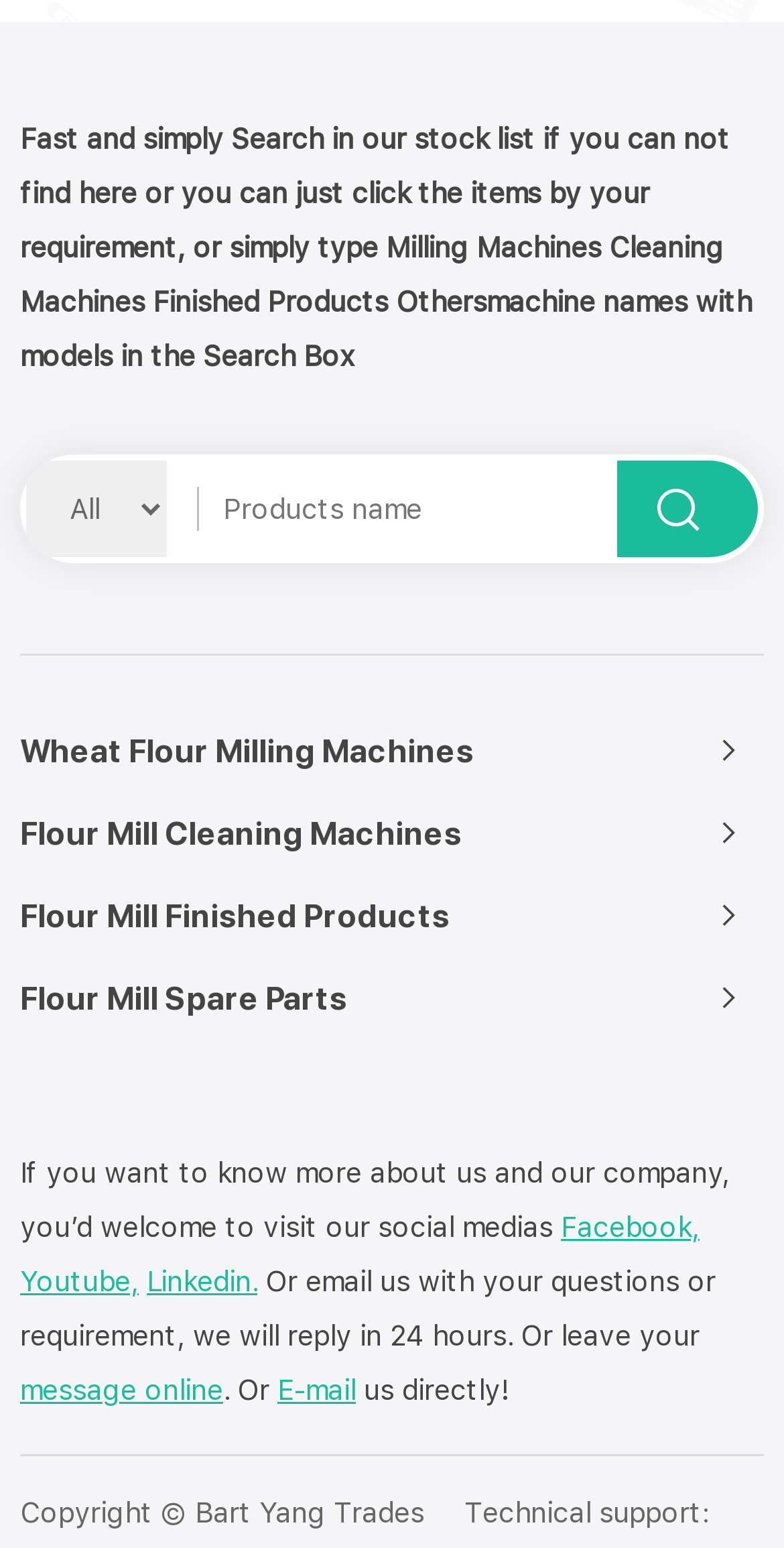Identify the bounding box coordinates for the region of the element that should be clicked to carry out the instruction: "Check the 'Credit and debit cards by Visa' payment method". The bounding box coordinates should be four float numbers between 0 and 1, i.e., [left, top, right, bottom].

None